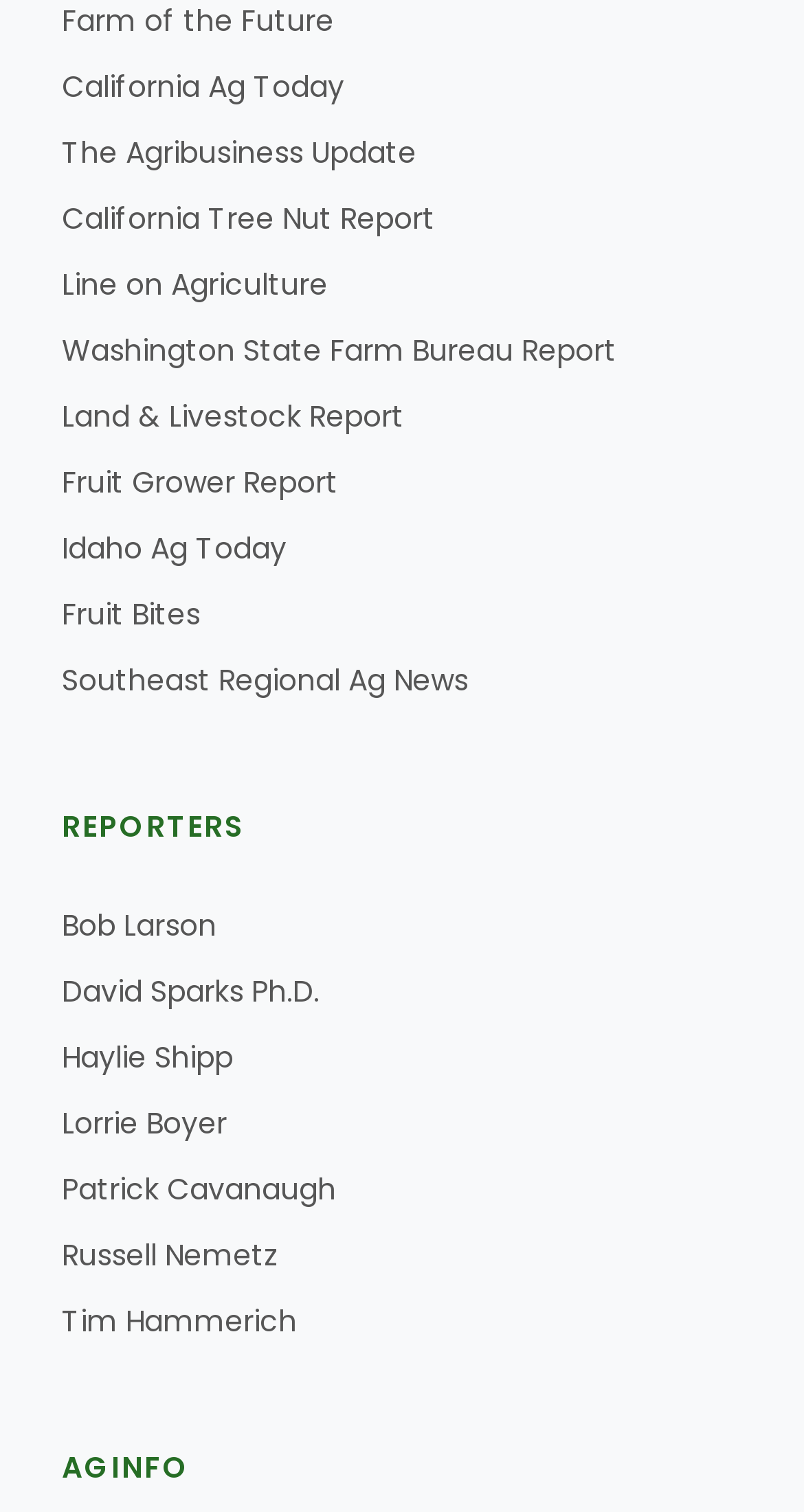How many words are in the 'AGINFO' text?
Answer the question with as much detail as you can, using the image as a reference.

I looked at the 'AGINFO' text, which has a bounding box of [0.077, 0.957, 0.236, 0.984]. The text only contains one word, which is 'AGINFO'.